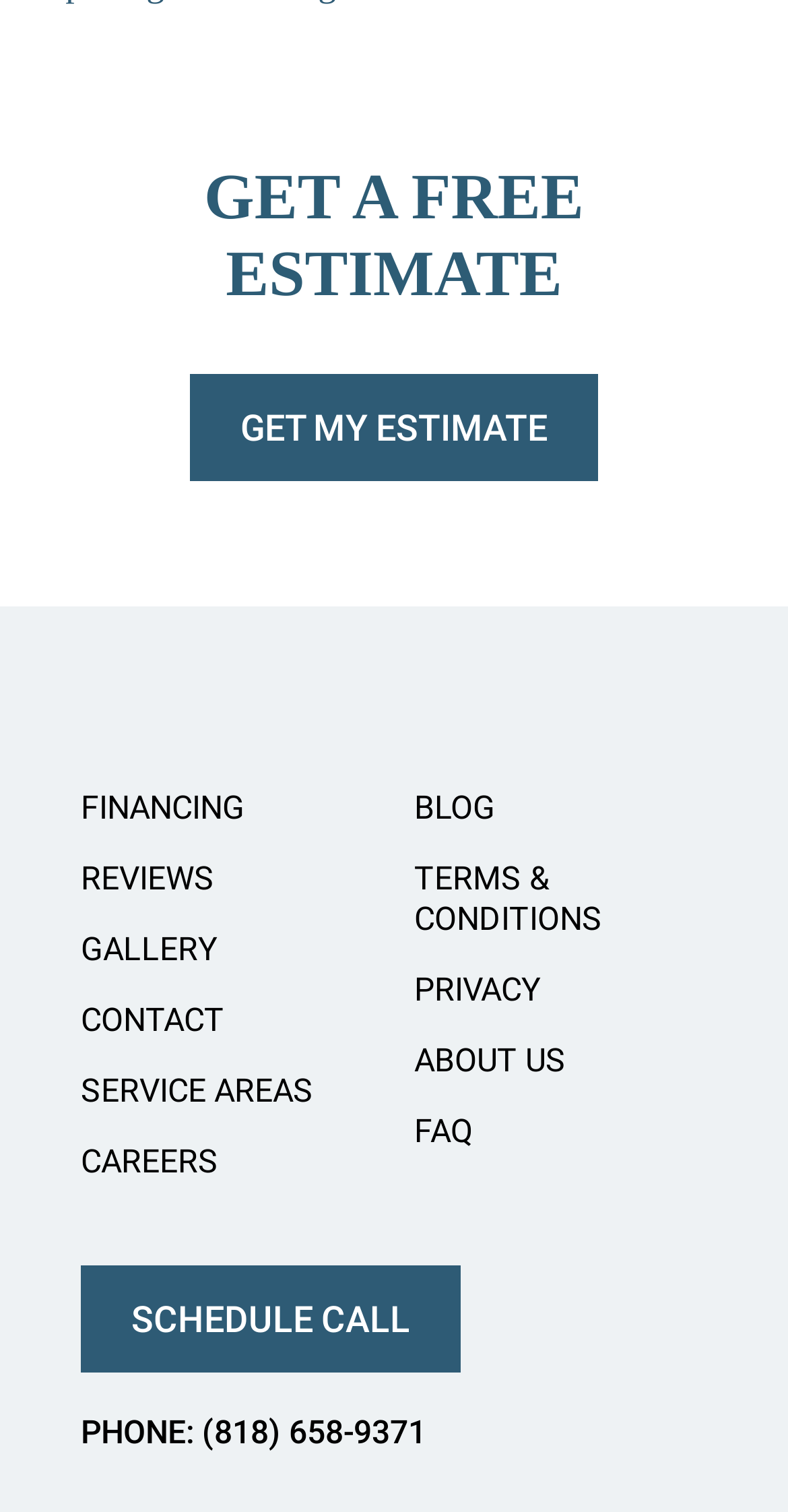Please give a concise answer to this question using a single word or phrase: 
What is the phone number on the webpage?

(818) 658-9371